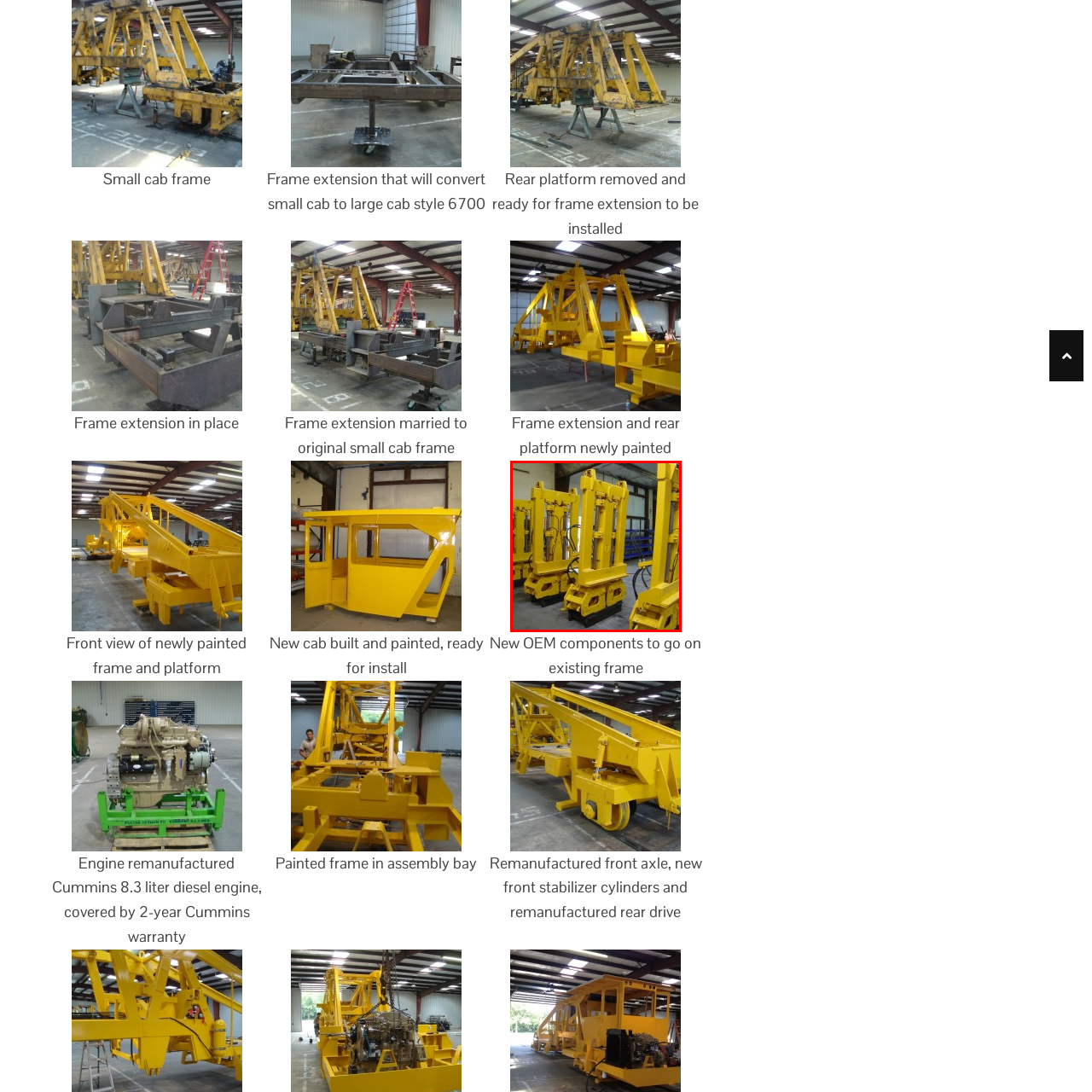Describe the contents of the image that is surrounded by the red box in a detailed manner.

The image showcases several newly painted frame extensions designed for heavy machinery, prominently displayed in a workshop environment. The frame extensions, finished in a bright yellow color, are arranged in a row, highlighting their robust construction and industrial purpose. Each unit features a hydraulic system, evident from the visible hoses, which is essential for their operation in enhancing the capabilities of larger cab vehicles. The background suggests a well-equipped assembly area, adding context to the environment where these components are prepared for installation. This image signifies a crucial phase in machinery upgrading, emphasizing the attention to detail and quality in the manufacturing process.